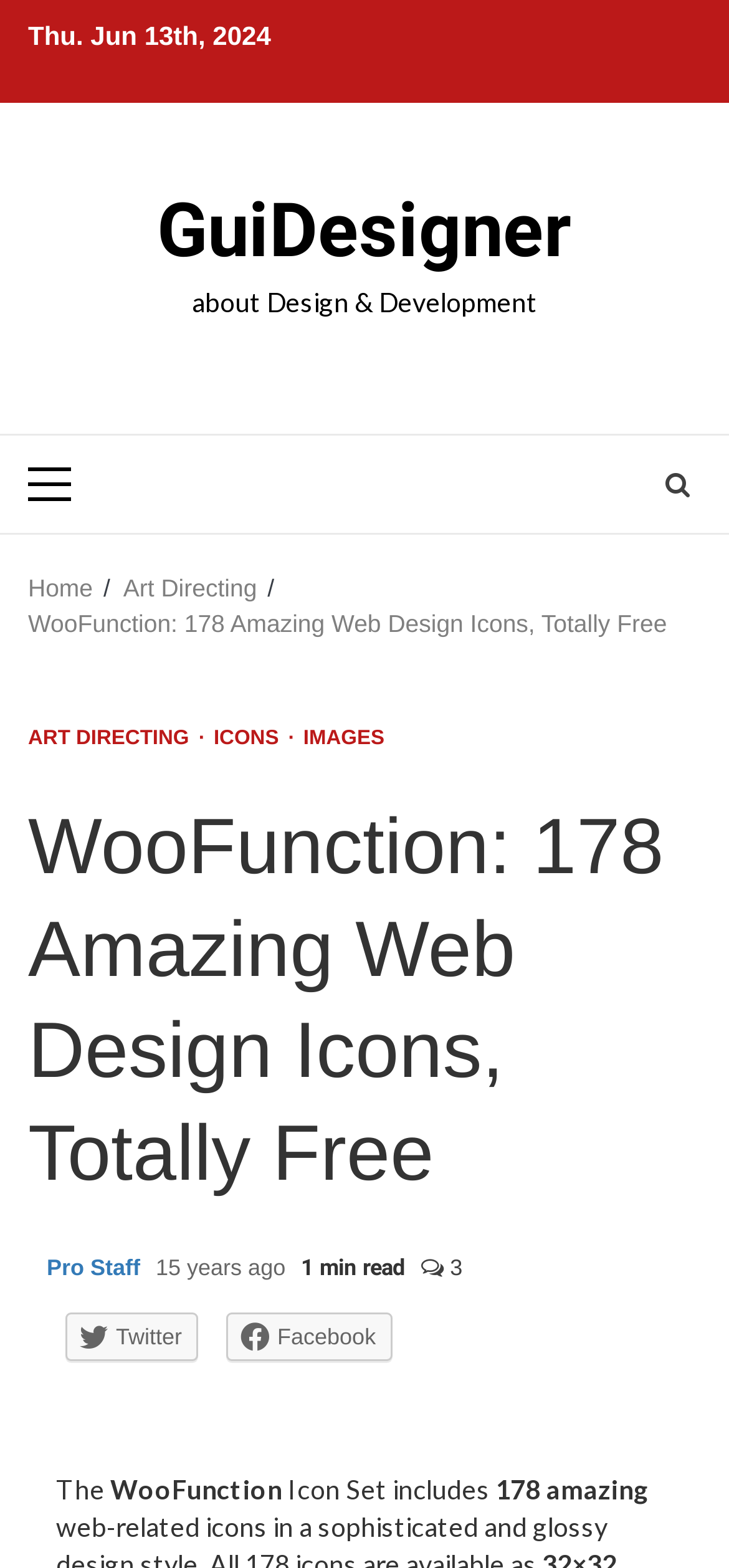Please identify the bounding box coordinates of the area that needs to be clicked to follow this instruction: "share on Twitter".

[0.09, 0.837, 0.273, 0.868]